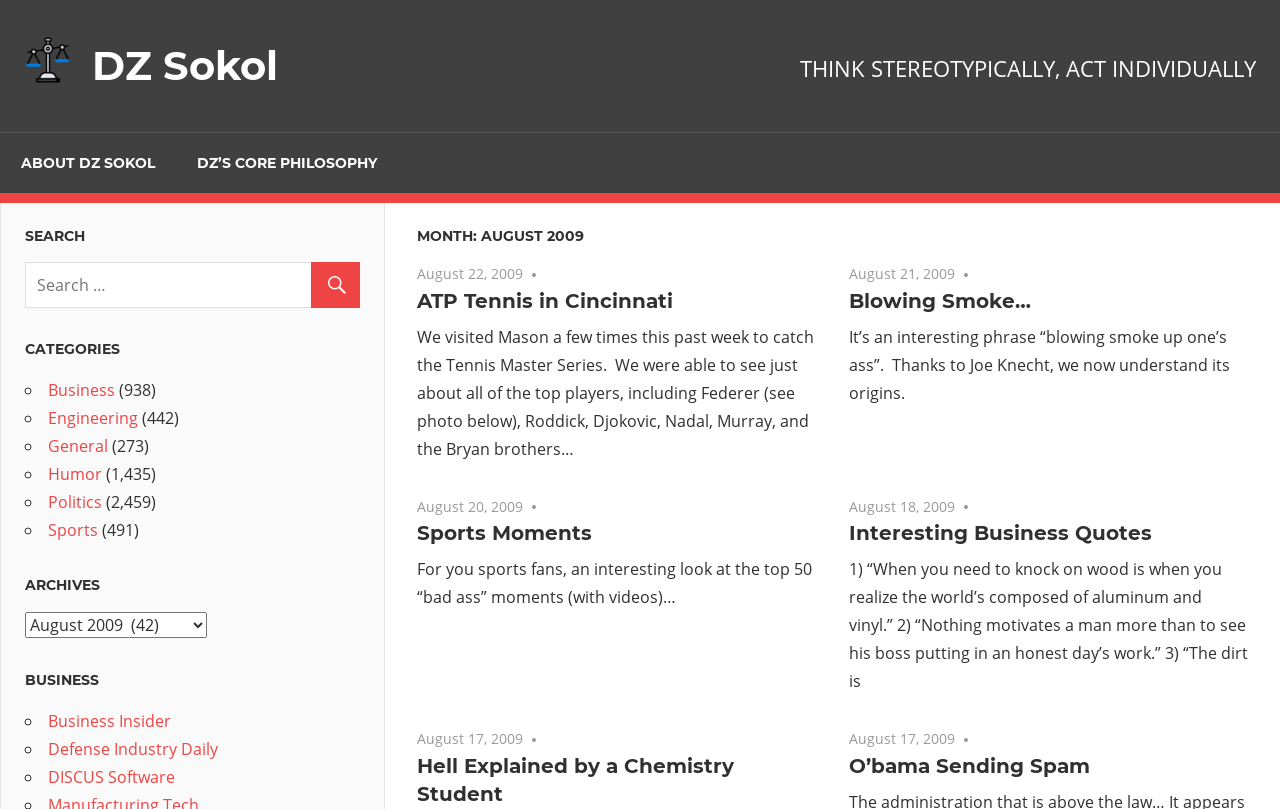What is the name of the website?
Look at the image and respond with a one-word or short-phrase answer.

DZ Sokol